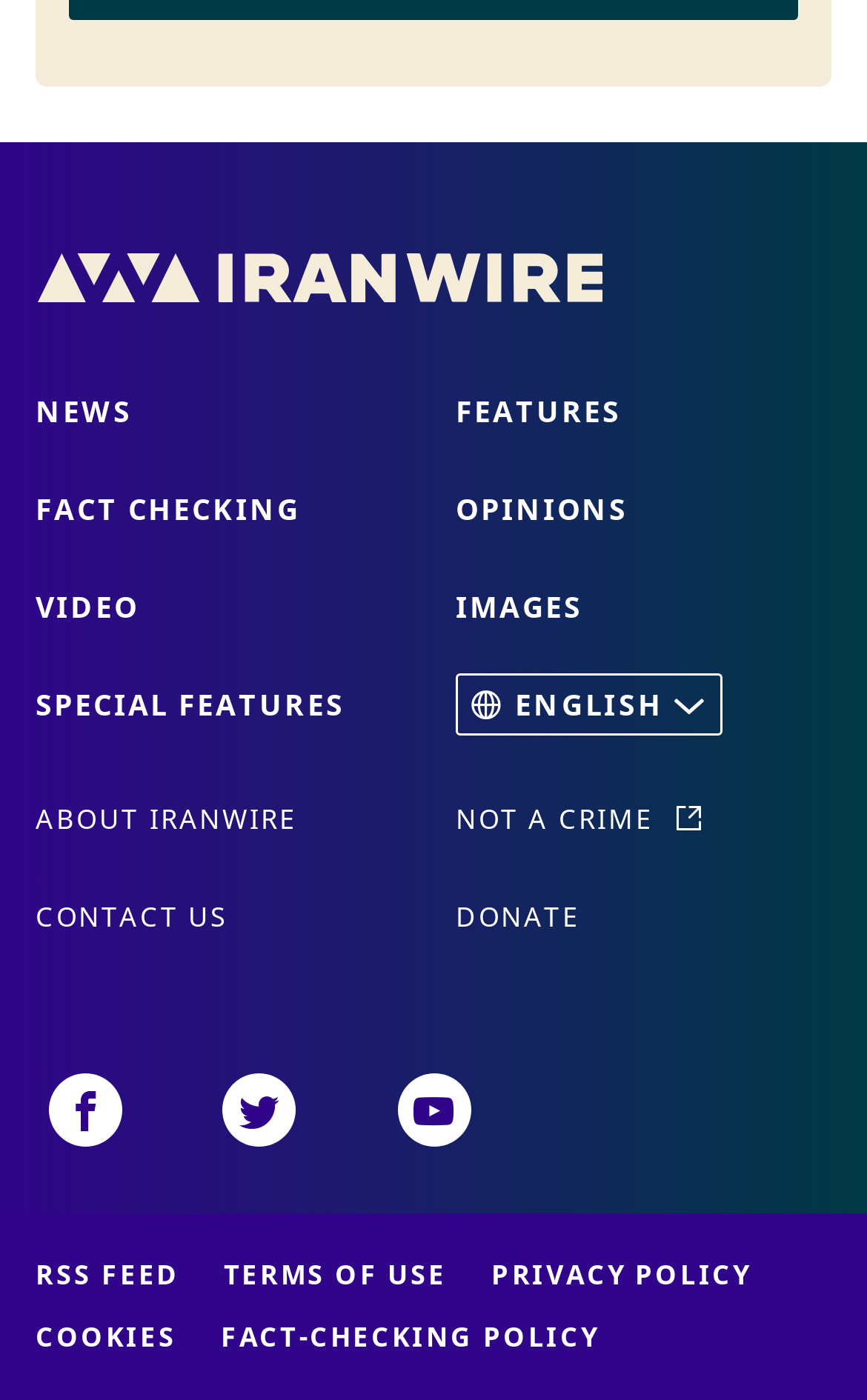What is the language of the website?
Based on the screenshot, provide your answer in one word or phrase.

ENGLISH